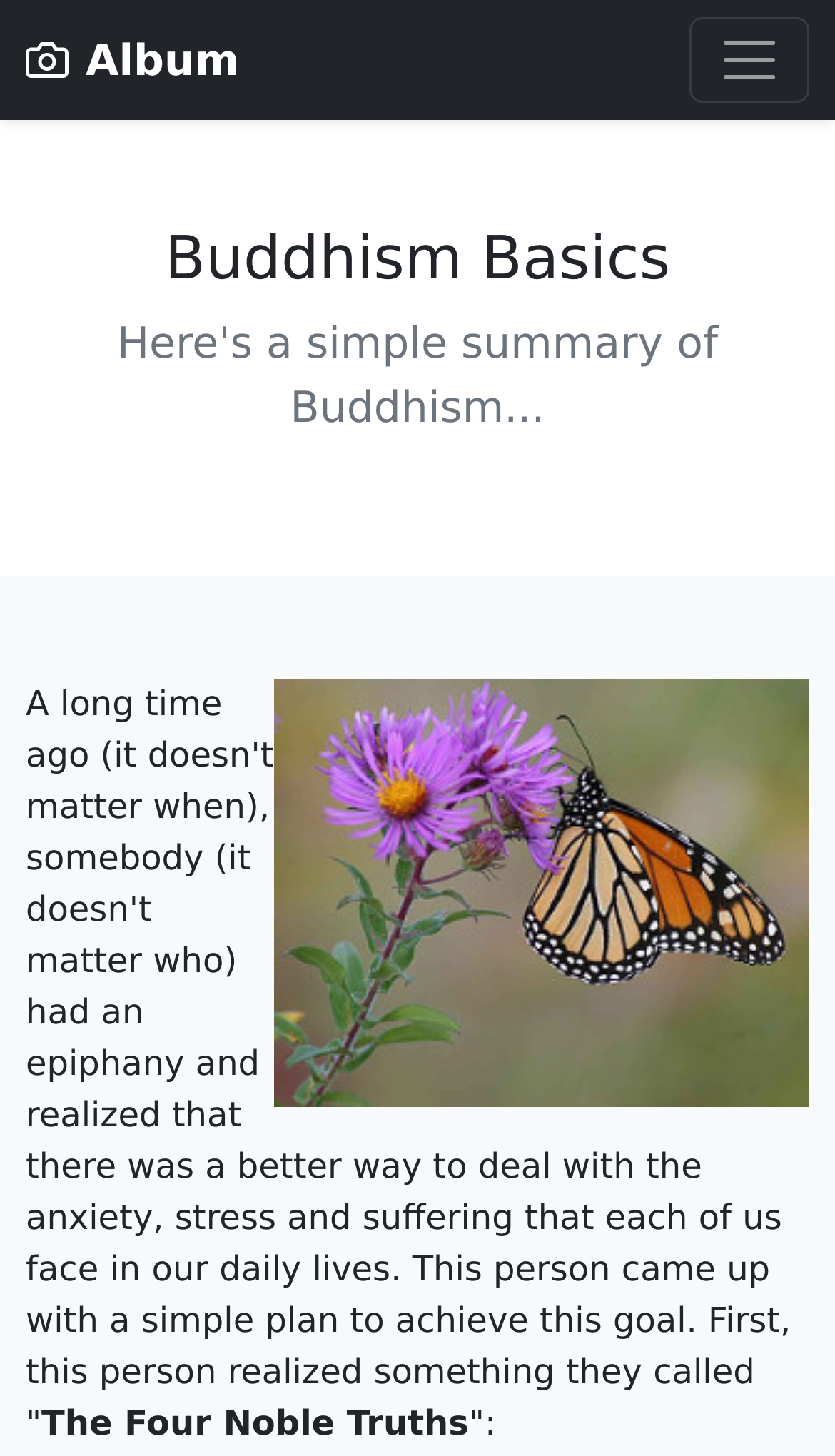Using the element description provided, determine the bounding box coordinates in the format (top-left x, top-left y, bottom-right x, bottom-right y). Ensure that all values are floating point numbers between 0 and 1. Element description: Album

[0.031, 0.012, 0.286, 0.071]